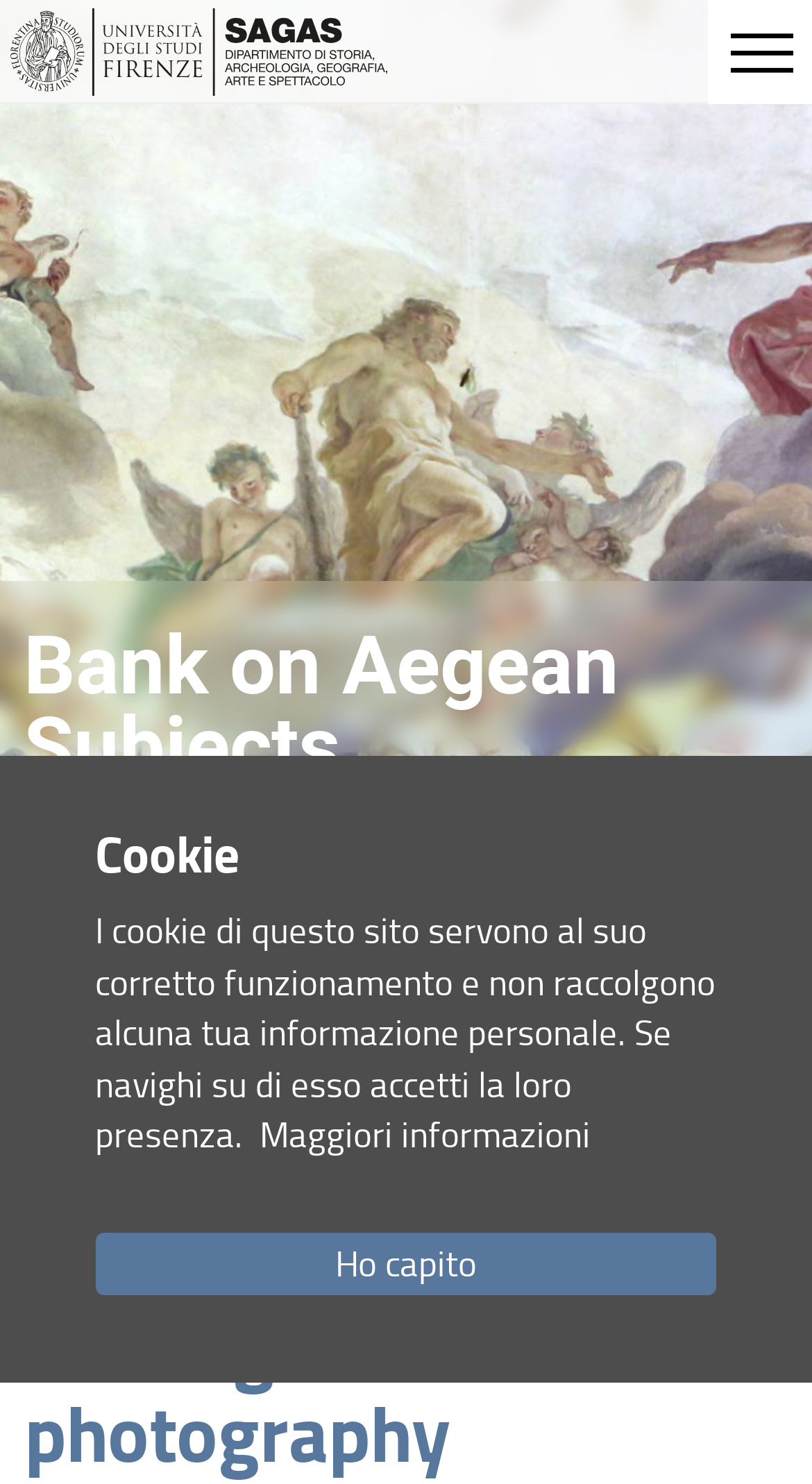Please locate the bounding box coordinates of the element that needs to be clicked to achieve the following instruction: "Click the logo". The coordinates should be four float numbers between 0 and 1, i.e., [left, top, right, bottom].

[0.013, 0.006, 0.478, 0.065]